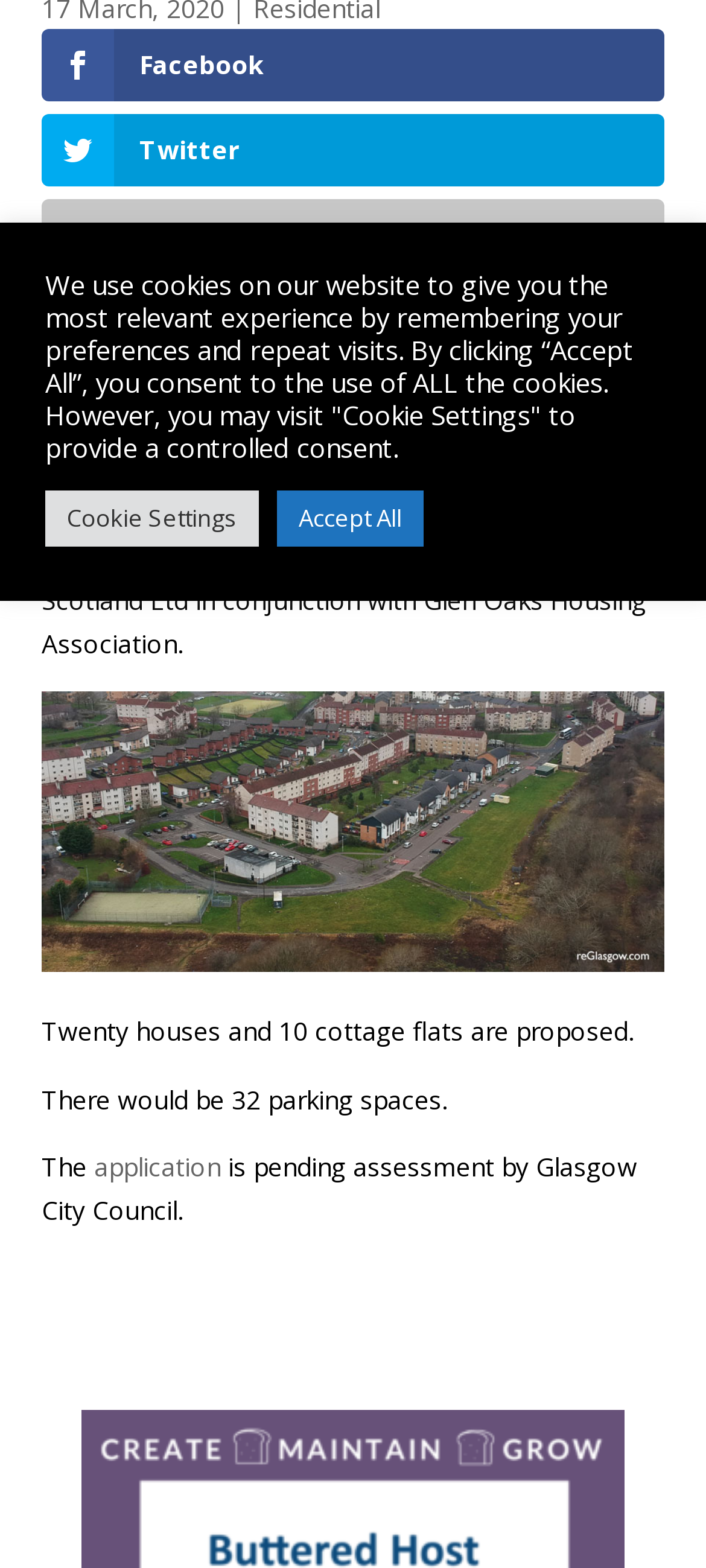For the following element description, predict the bounding box coordinates in the format (top-left x, top-left y, bottom-right x, bottom-right y). All values should be floating point numbers between 0 and 1. Description: Accept All

[0.392, 0.313, 0.6, 0.349]